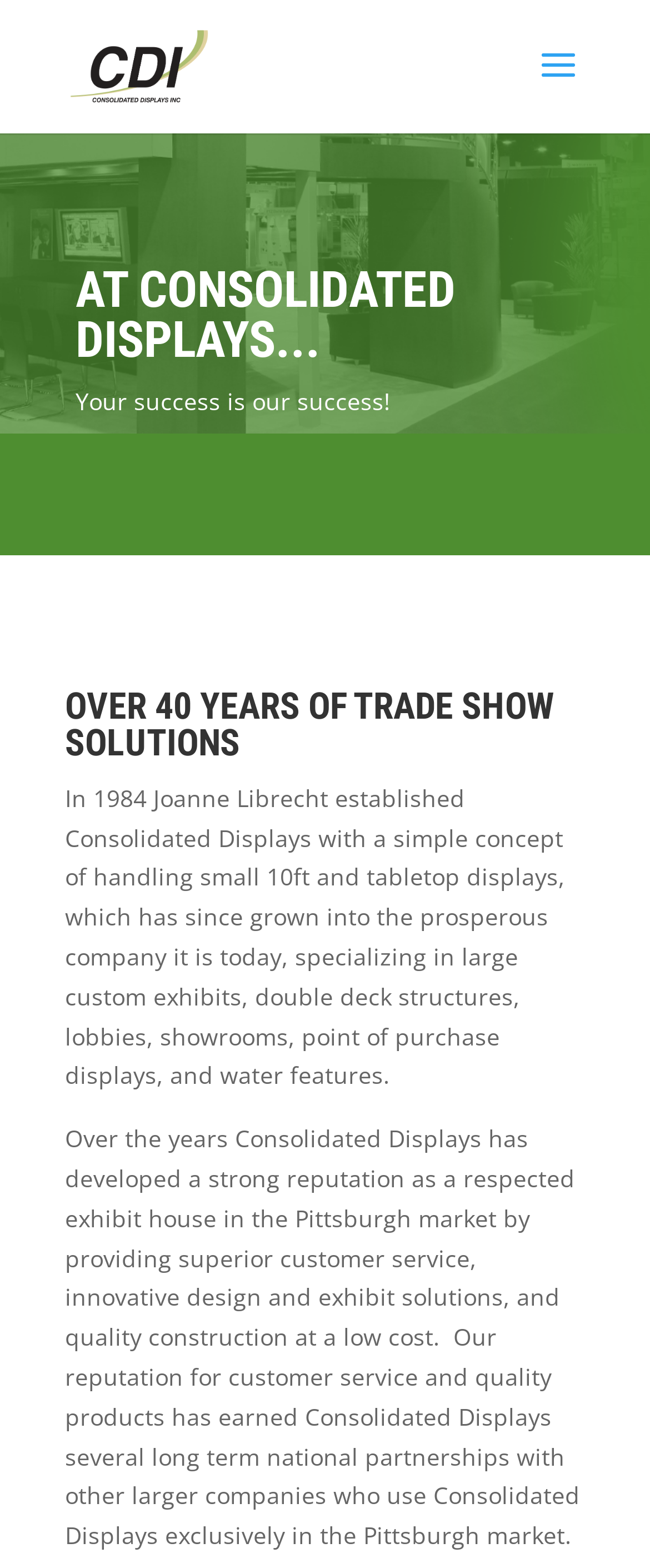Extract the main title from the webpage and generate its text.

AT CONSOLIDATED DISPLAYS...